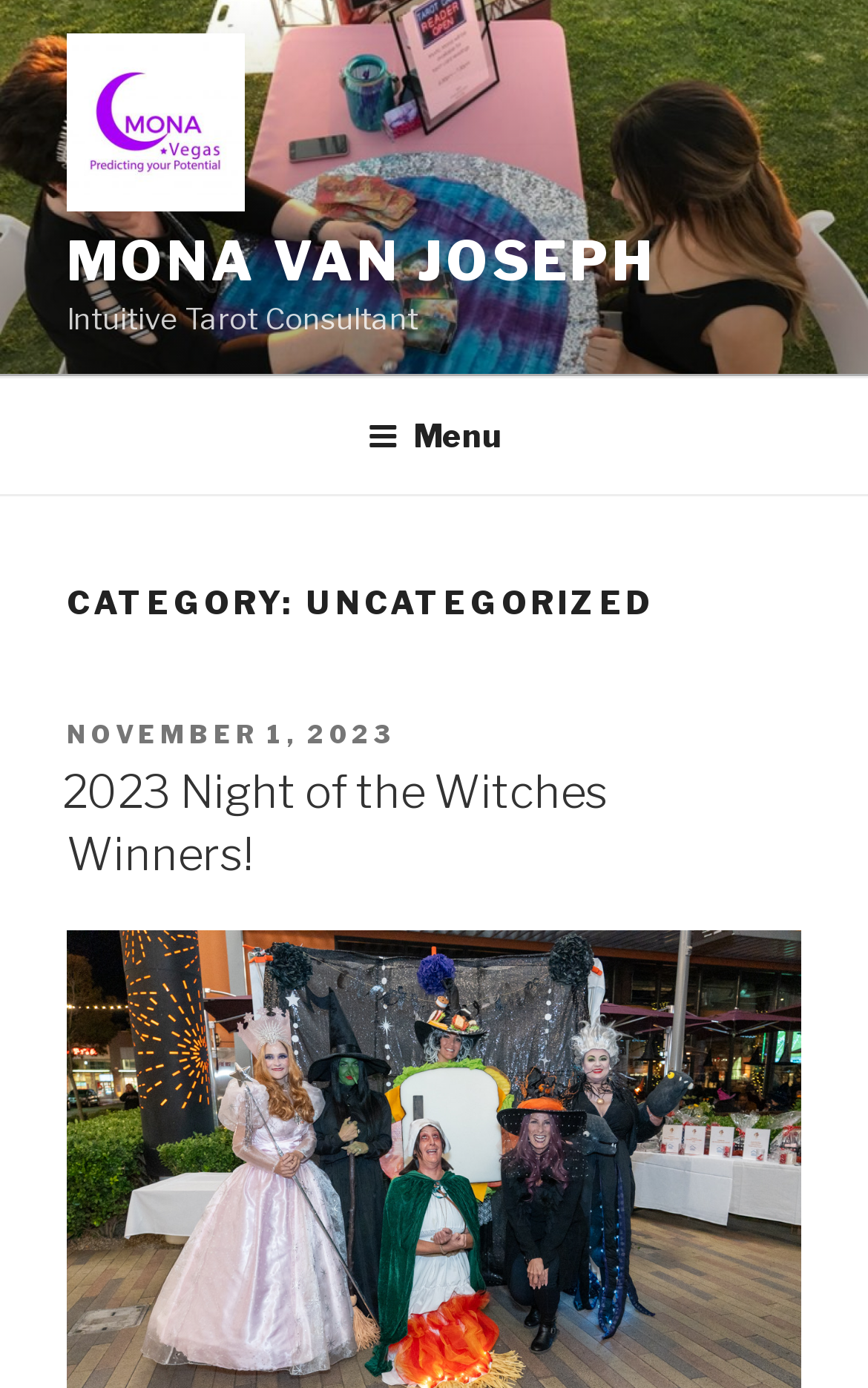Write a detailed summary of the webpage.

The webpage is about Mona Van Joseph, an intuitive tarot consultant. At the top left, there is a link and an image with the same name, "Mona Van Joseph". Below this, there is a larger link with the same name in all capital letters. Next to it, there is a static text describing Mona Van Joseph's profession.

On the top menu bar, which spans the entire width of the page, there is a button labeled "Menu" that can be expanded. Below the top menu bar, there is a heading that indicates the category of the page, which is "Uncategorized".

Under the category heading, there is a section with a header that contains a static text "POSTED ON" and a link with the date "NOVEMBER 1, 2023". Below this, there is a heading that announces the "2023 Night of the Witches Winners!" with a link to the same title.